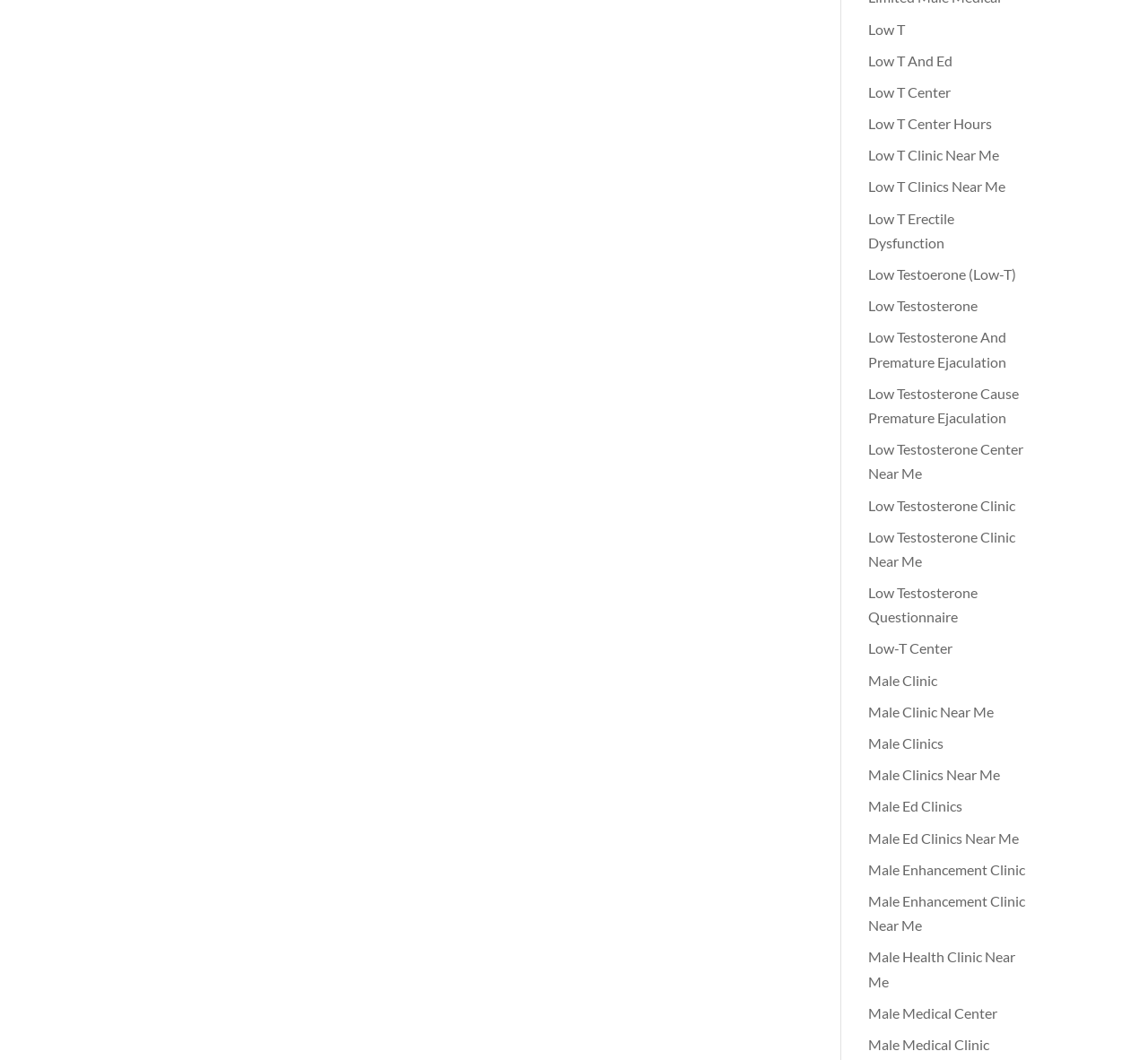Please identify the bounding box coordinates of the clickable area that will fulfill the following instruction: "Learn about Male Enhancement Clinic". The coordinates should be in the format of four float numbers between 0 and 1, i.e., [left, top, right, bottom].

[0.756, 0.812, 0.893, 0.828]